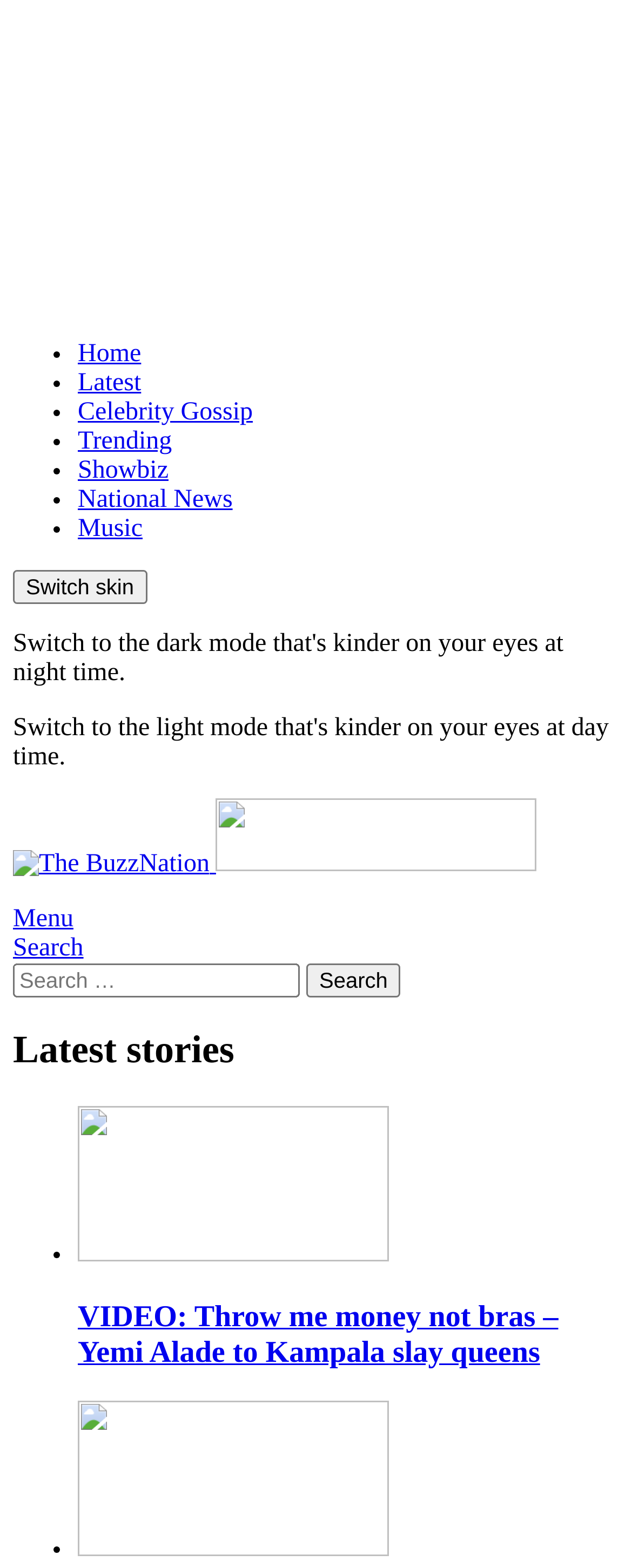How many categories are listed in the navigation menu?
From the image, provide a succinct answer in one word or a short phrase.

7